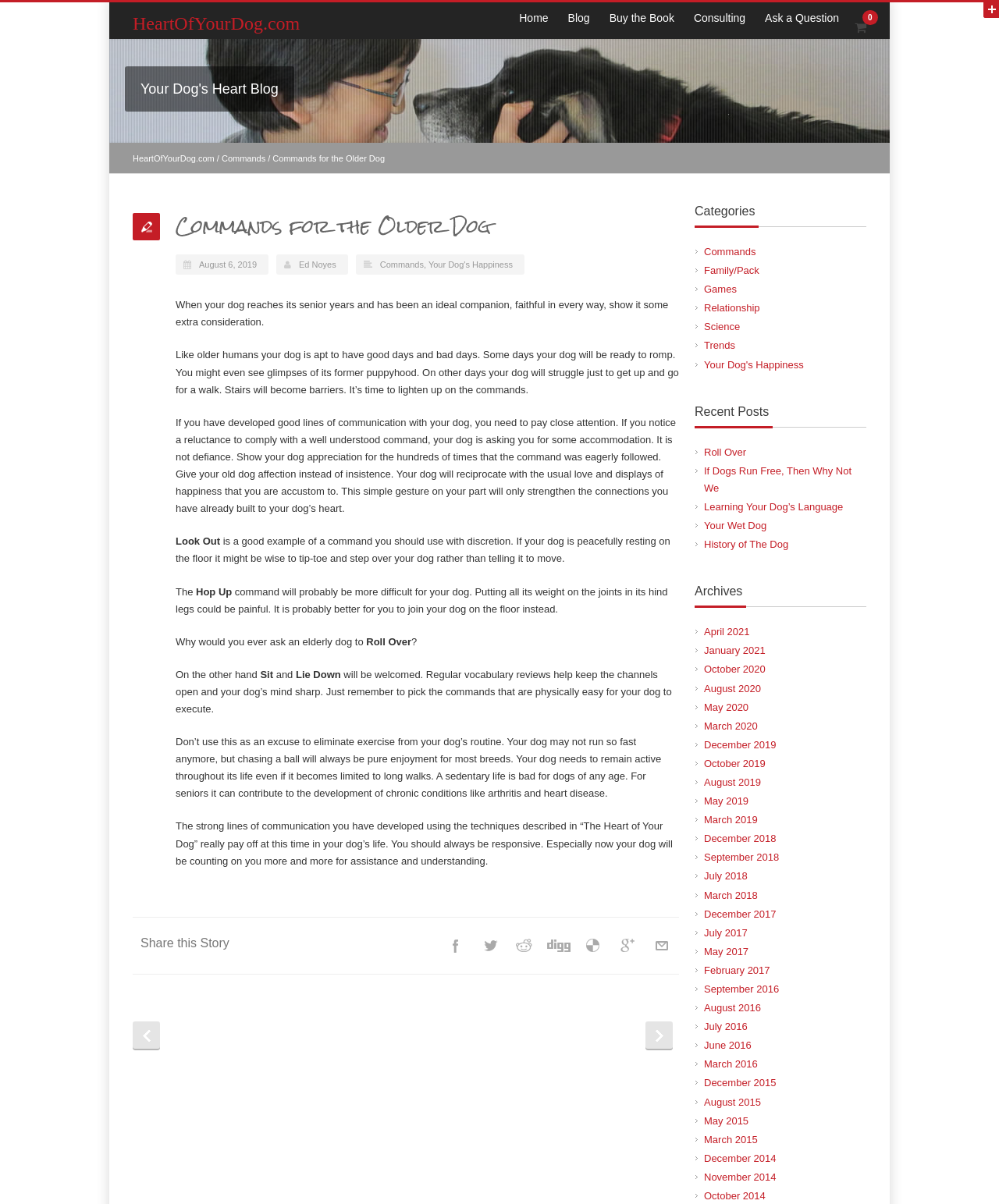Determine the bounding box coordinates of the region to click in order to accomplish the following instruction: "Read the article 'Commands for the Older Dog'". Provide the coordinates as four float numbers between 0 and 1, specifically [left, top, right, bottom].

[0.176, 0.177, 0.68, 0.2]